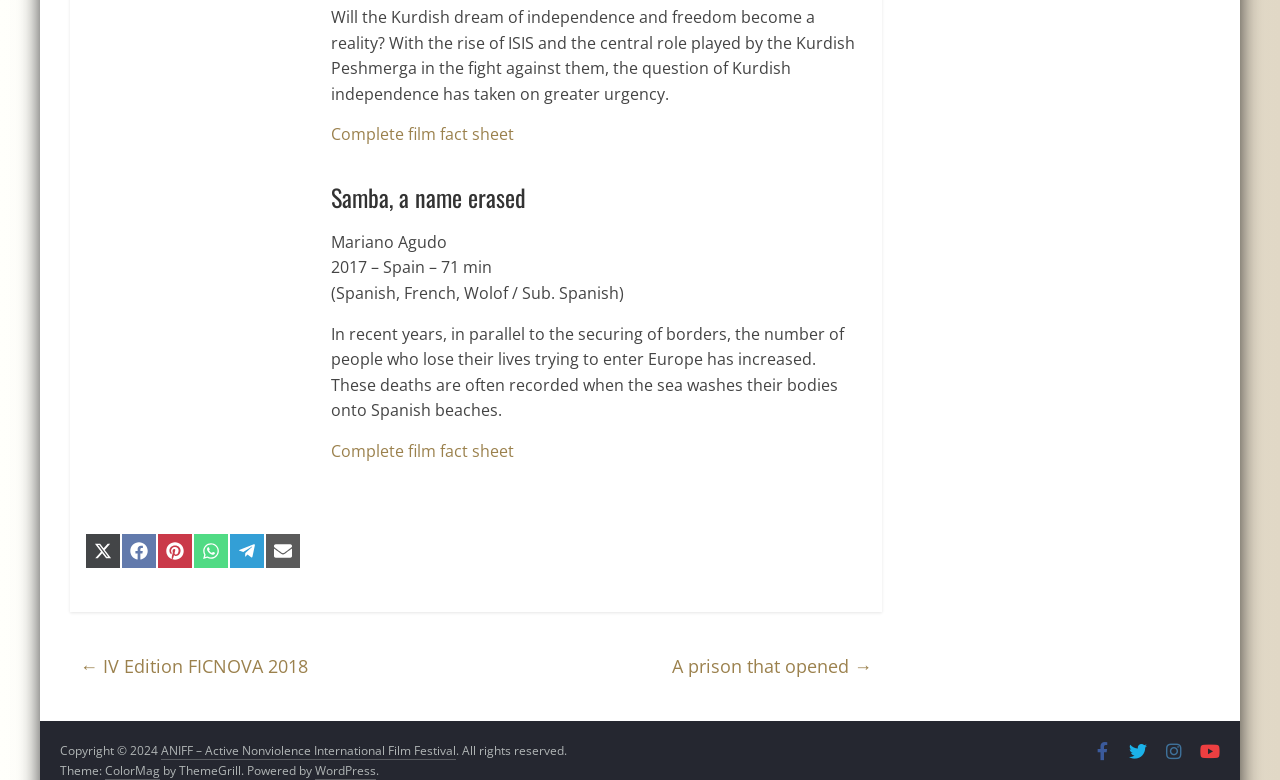Please specify the bounding box coordinates of the clickable section necessary to execute the following command: "View complete film fact sheet".

[0.259, 0.158, 0.402, 0.186]